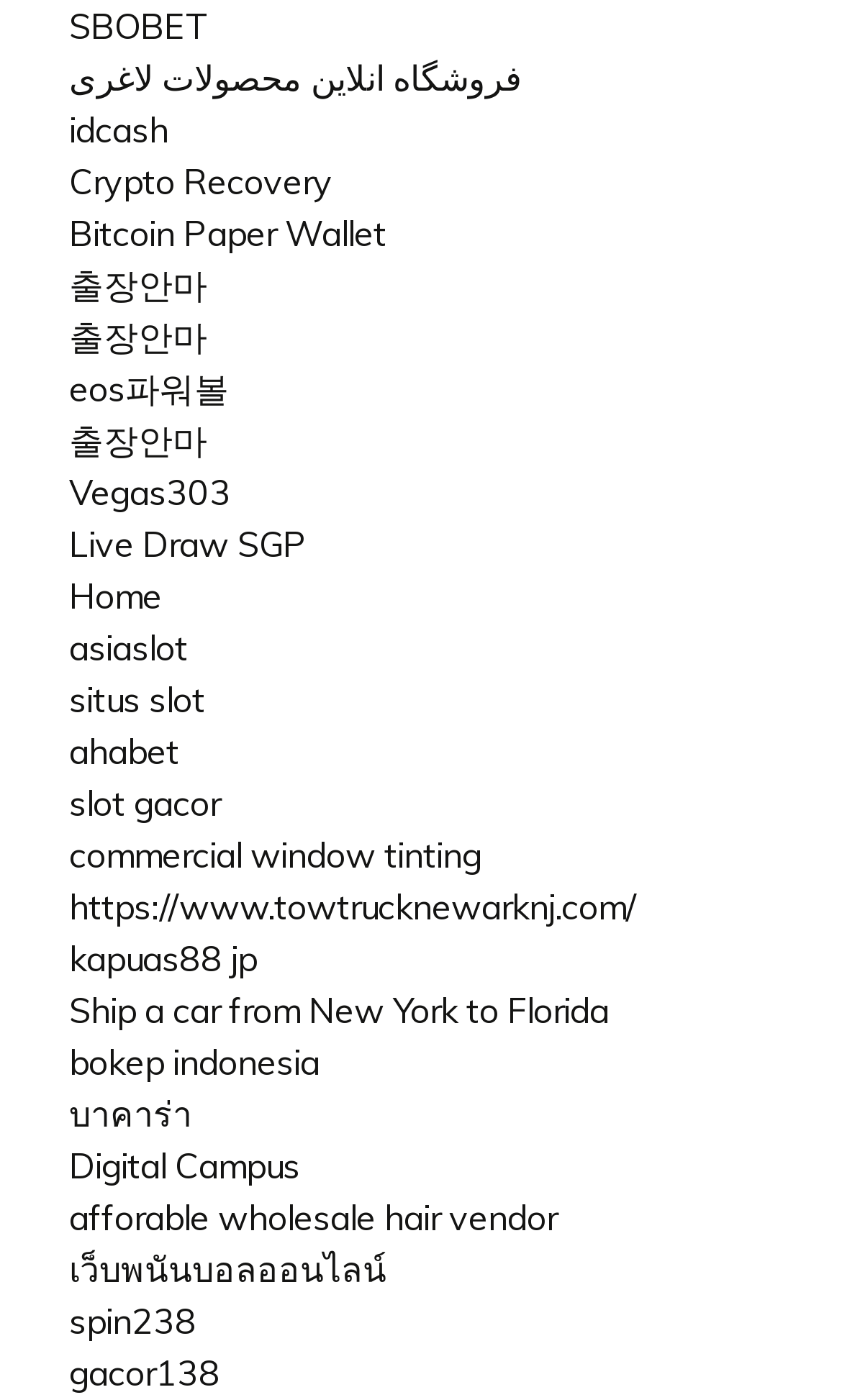Kindly provide the bounding box coordinates of the section you need to click on to fulfill the given instruction: "Explore Digital Campus".

[0.082, 0.817, 0.356, 0.848]